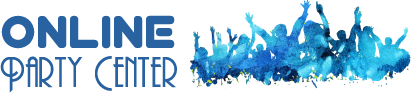Offer a detailed narrative of the image's content.

The image features the logo of "Online Party Center," where vibrant blue hues blend seamlessly in a watercolor style, evoking a festive and lively atmosphere. The design showcases a joyful crowd silhouette at the base, symbolizing celebration and community, while the bold and contemporary typography of the words "ONLINE PARTY CENTER" commands attention at the top. This logo effectively captures the essence of an online store dedicated to providing party supplies for various occasions, inviting customers to explore their offerings.